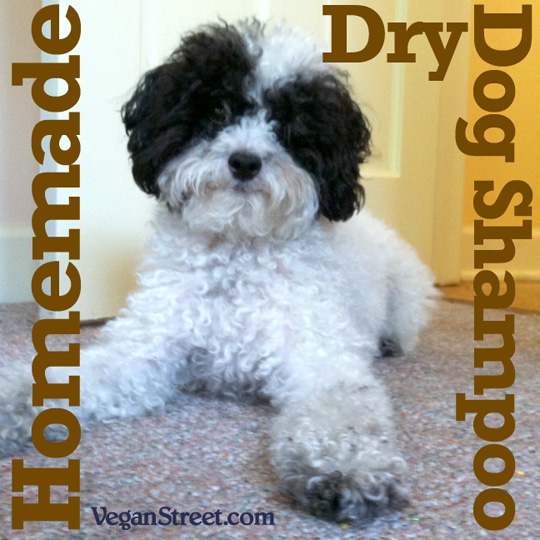Utilize the details in the image to thoroughly answer the following question: Where can one find the source of the recipe?

The caption explicitly states that the source of the recipe and further information can be found at VeganStreet.com, which is a website that emphasizes a commitment to natural pet care.